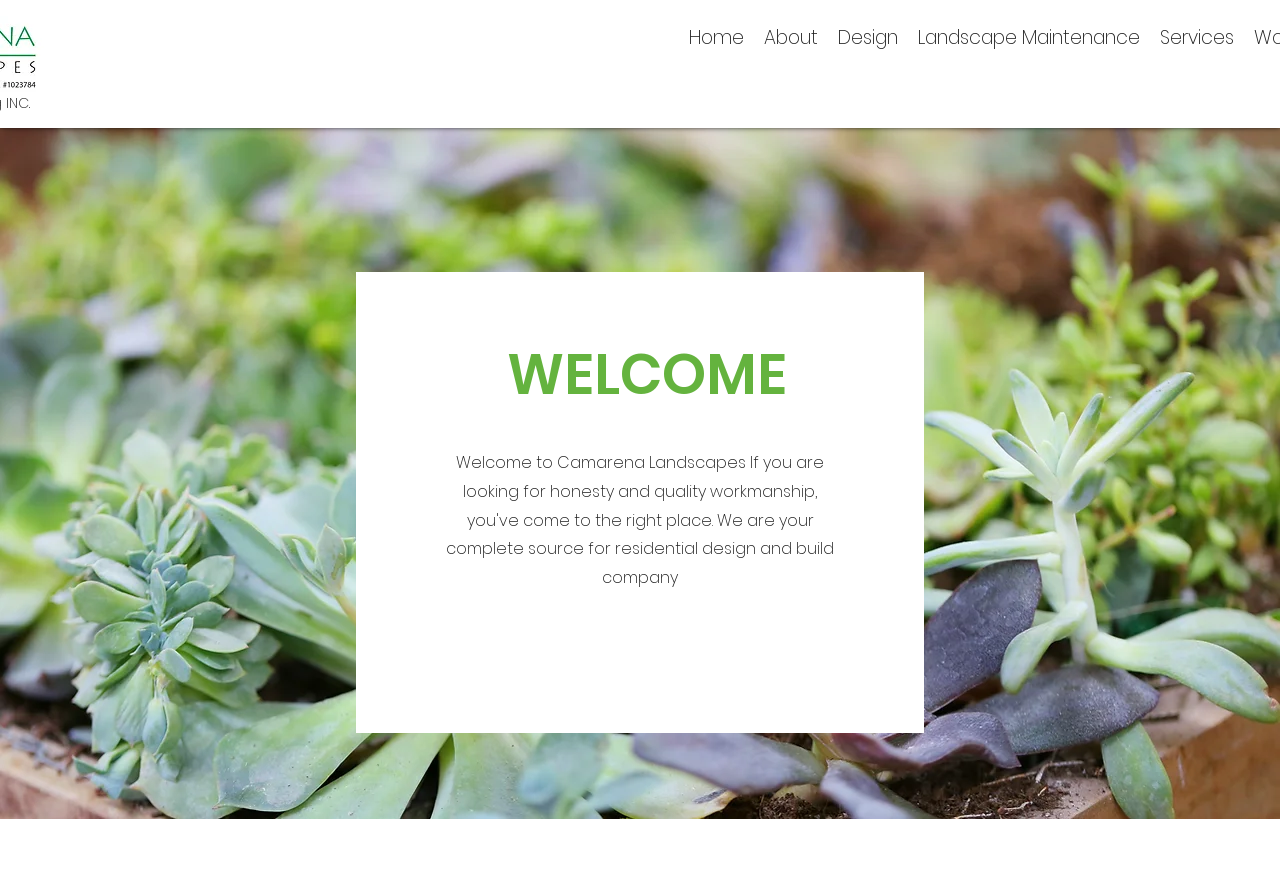Utilize the details in the image to give a detailed response to the question: Is the 'Landscape Maintenance' link positioned above or below the 'Design' link?

By comparing the y1 and y2 coordinates of the 'Landscape Maintenance' and 'Design' links, I found that the y1 coordinate of 'Landscape Maintenance' (0.025) is greater than the y1 coordinate of 'Design' (0.025), indicating that 'Landscape Maintenance' is positioned below 'Design'.